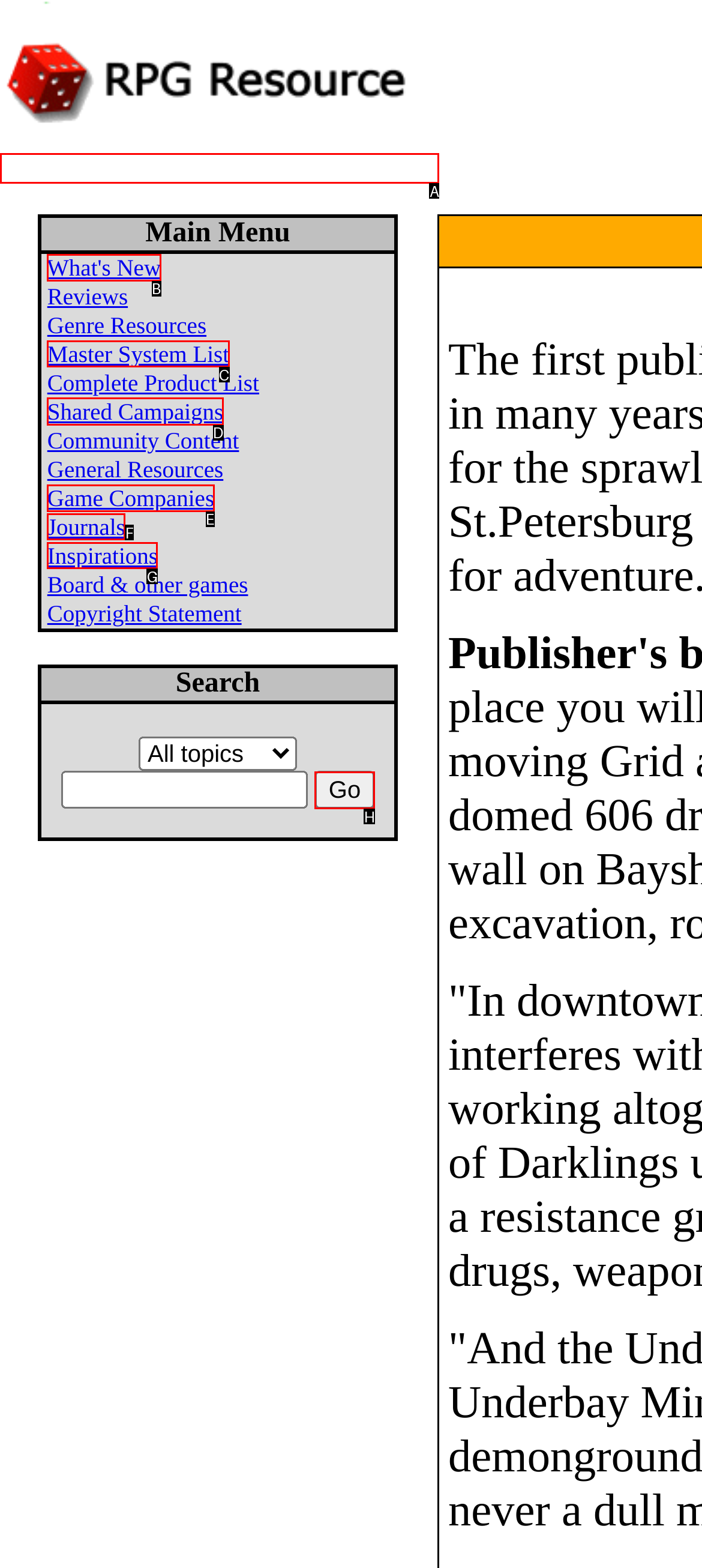Please identify the correct UI element to click for the task: Click on the Go button Respond with the letter of the appropriate option.

H